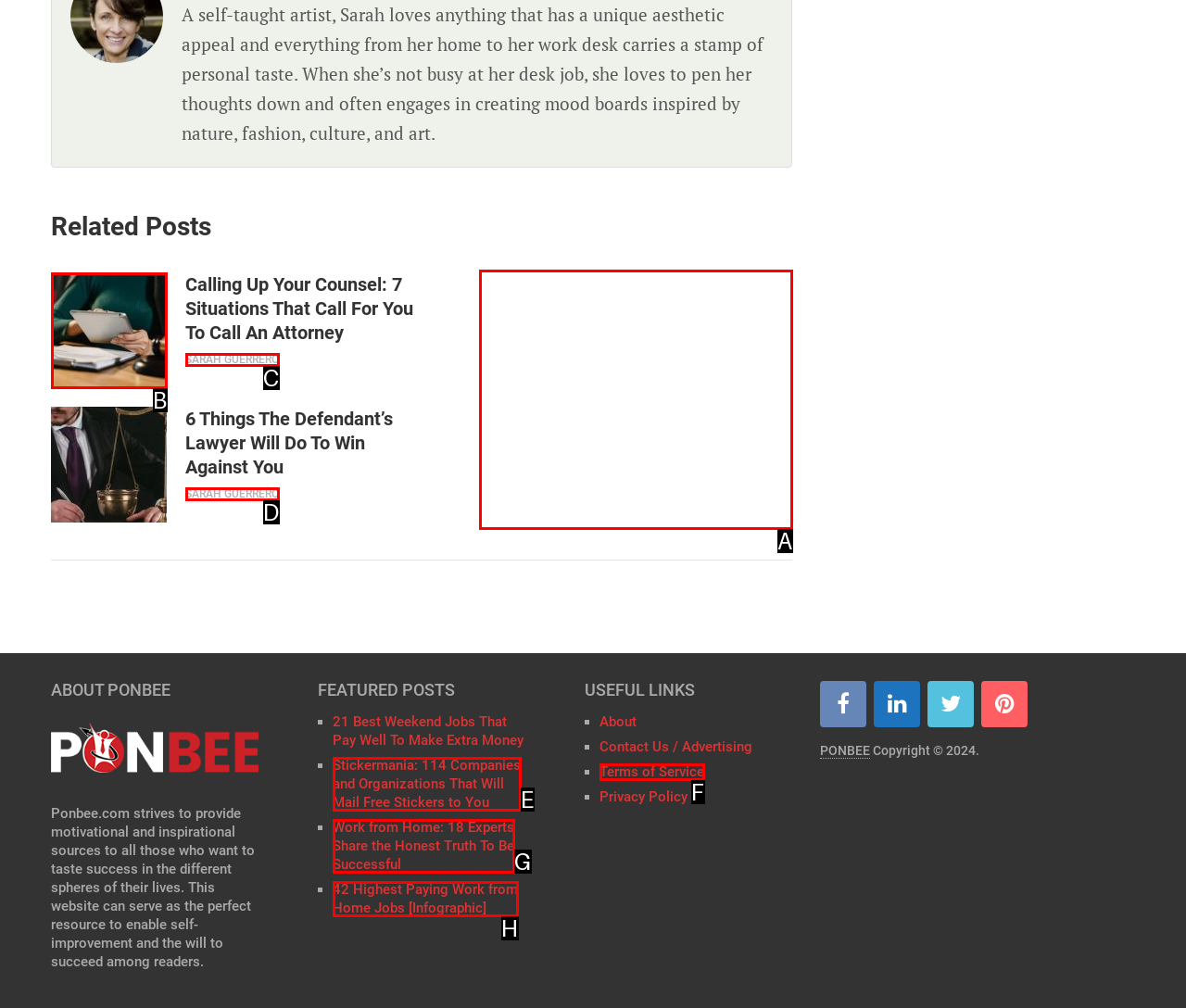Identify the option that corresponds to the given description: Sarah Guerrero. Reply with the letter of the chosen option directly.

D